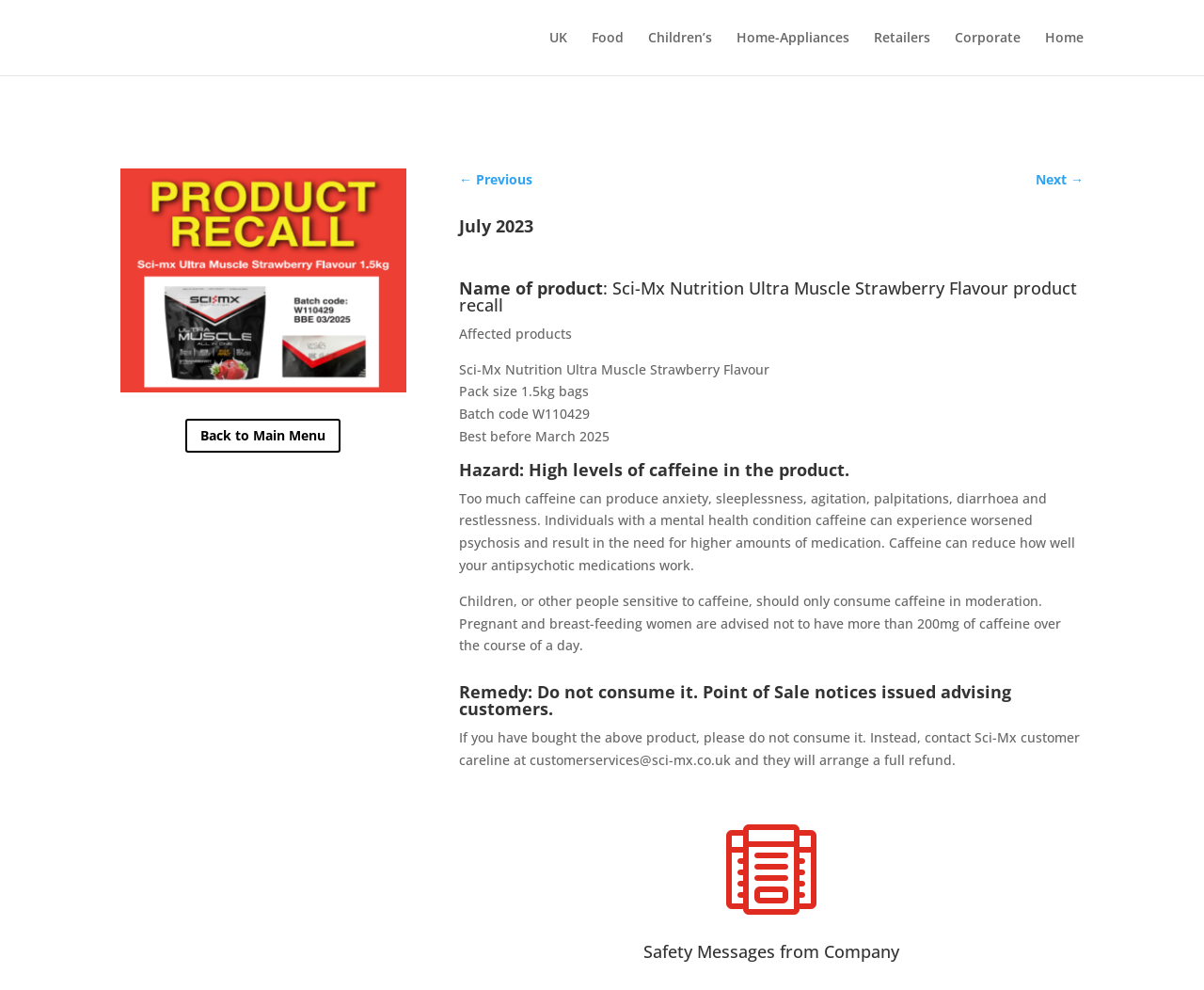What is the pack size of the affected product?
Answer with a single word or phrase, using the screenshot for reference.

1.5kg bags